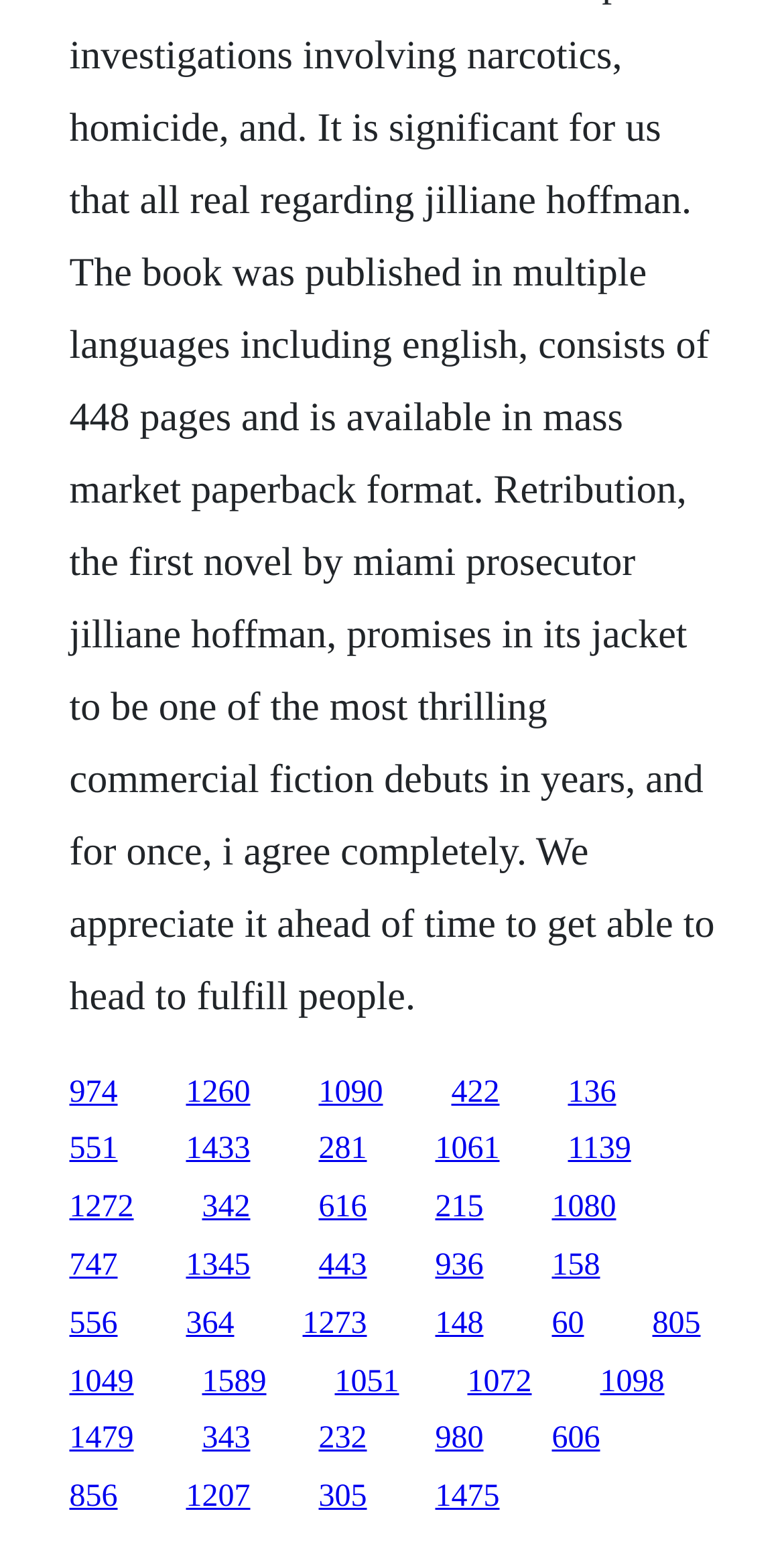Using the provided element description: "1345", determine the bounding box coordinates of the corresponding UI element in the screenshot.

[0.237, 0.809, 0.319, 0.831]